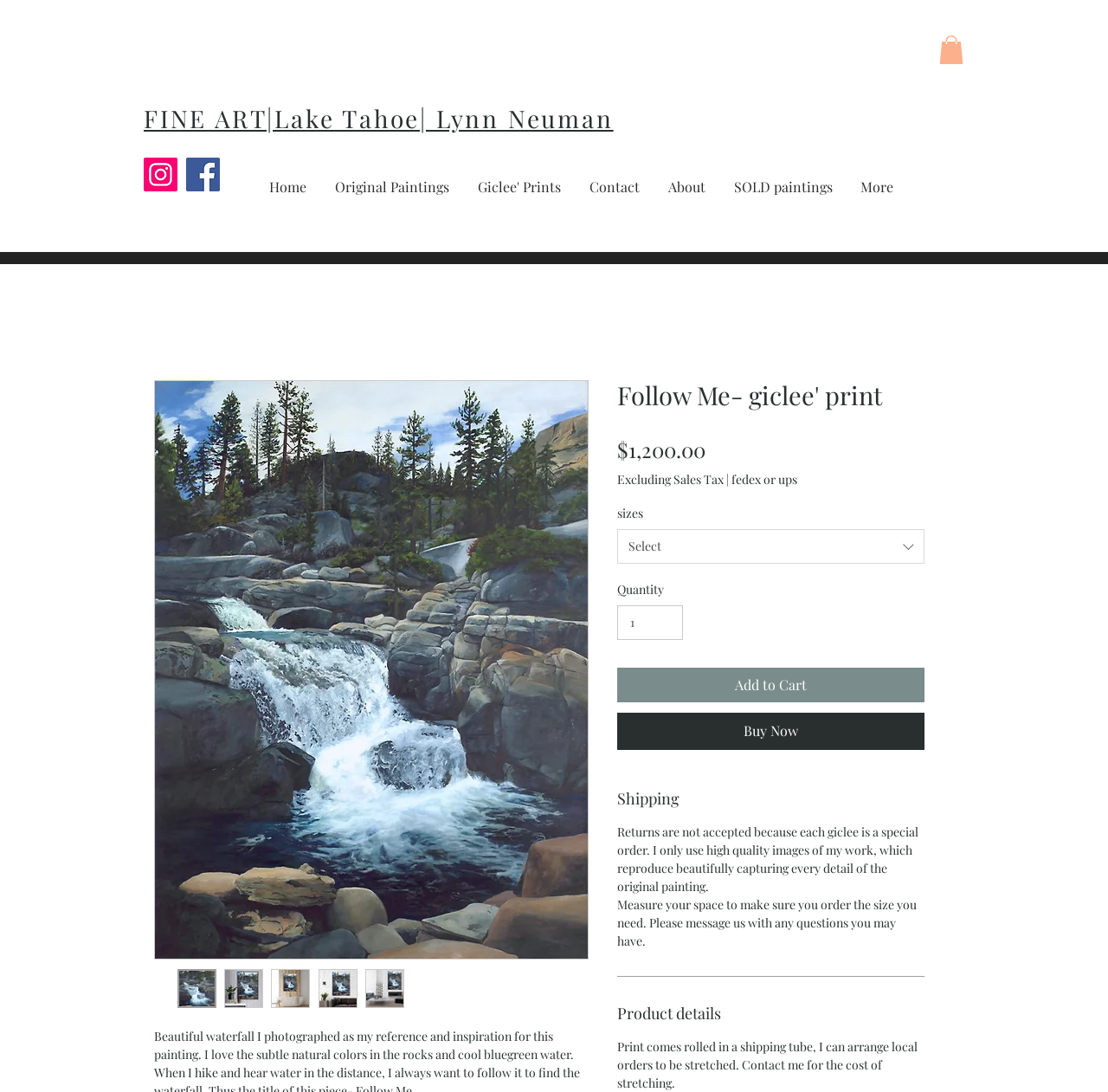Please locate the bounding box coordinates of the element's region that needs to be clicked to follow the instruction: "Click on the 'How to Miter Multiple Quilt Borders' link". The bounding box coordinates should be provided as four float numbers between 0 and 1, i.e., [left, top, right, bottom].

None